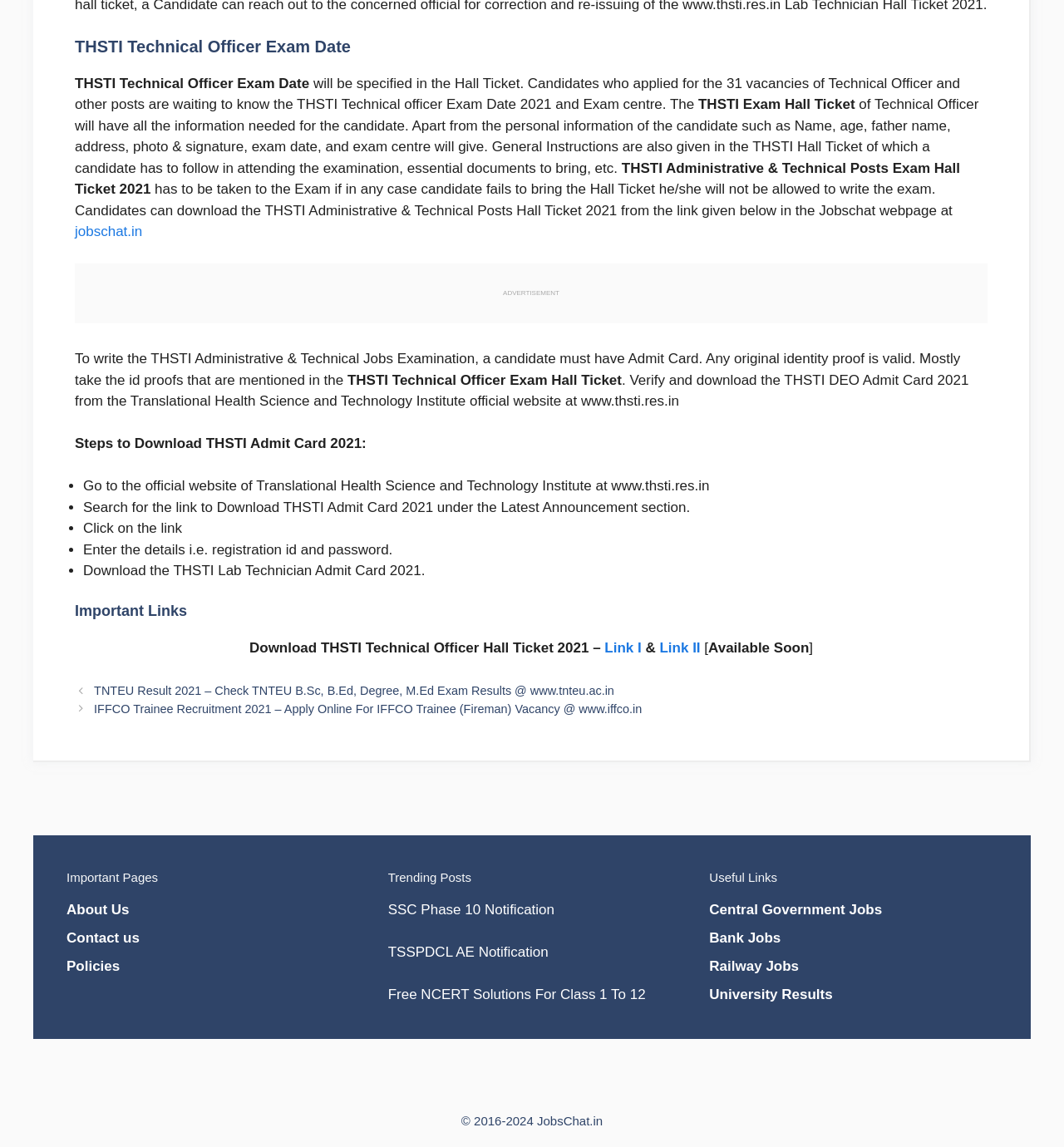What is the importance of bringing the Hall Ticket to the exam?
Provide a concise answer using a single word or phrase based on the image.

To be allowed to write the exam